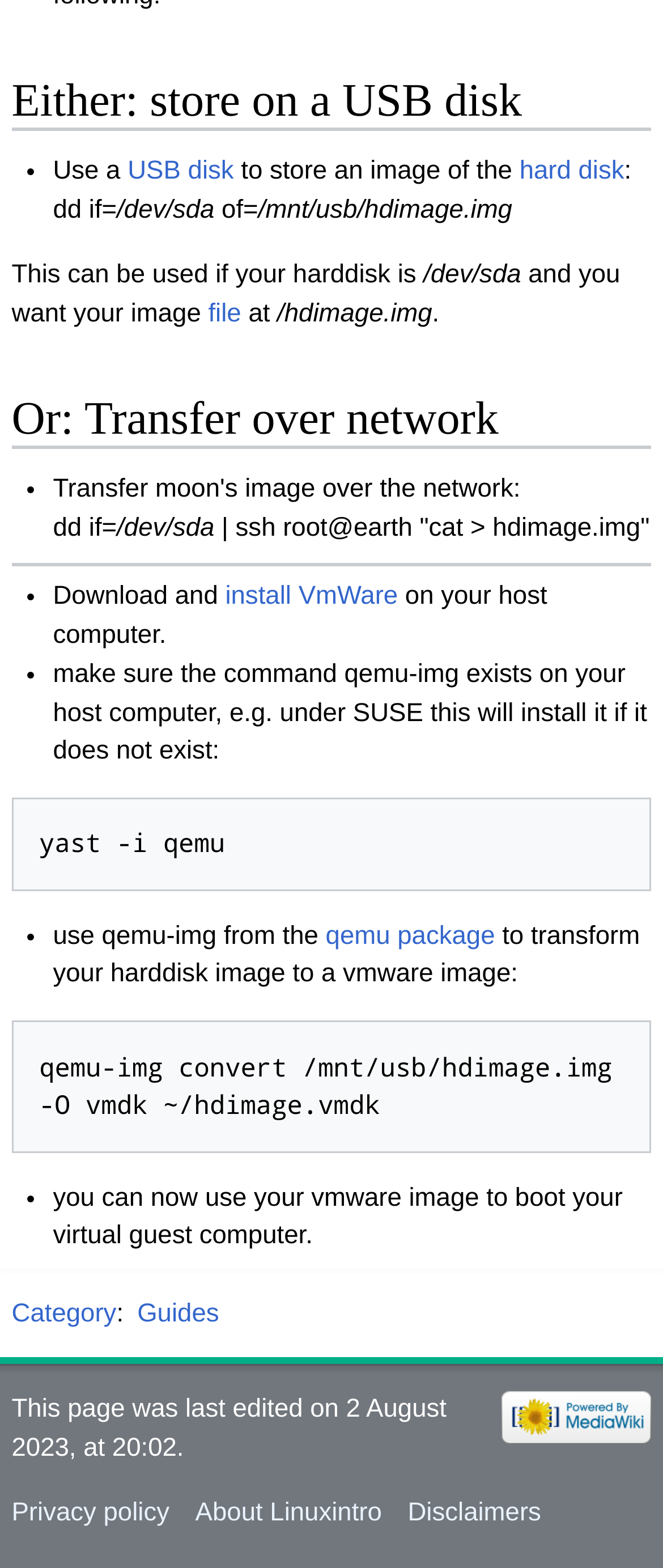Locate the bounding box coordinates of the segment that needs to be clicked to meet this instruction: "Read the 'Privacy policy'".

[0.018, 0.955, 0.256, 0.974]